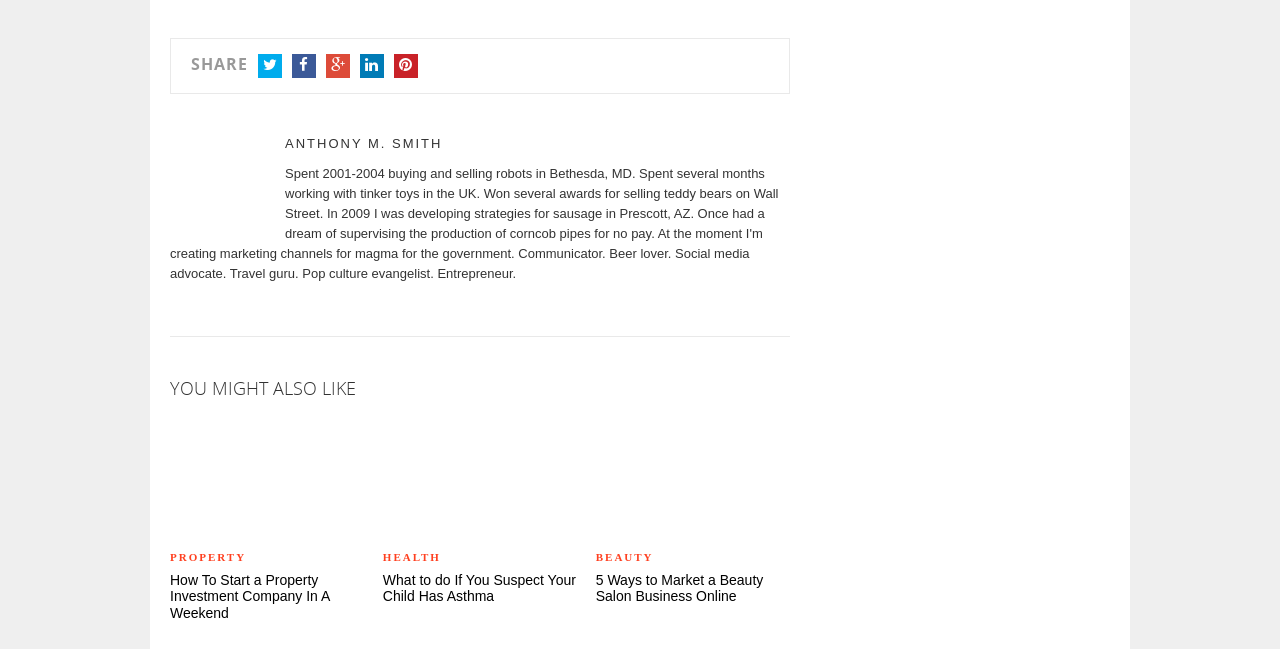Please specify the bounding box coordinates of the element that should be clicked to execute the given instruction: 'Explore the HEALTH category'. Ensure the coordinates are four float numbers between 0 and 1, expressed as [left, top, right, bottom].

[0.299, 0.842, 0.451, 0.873]